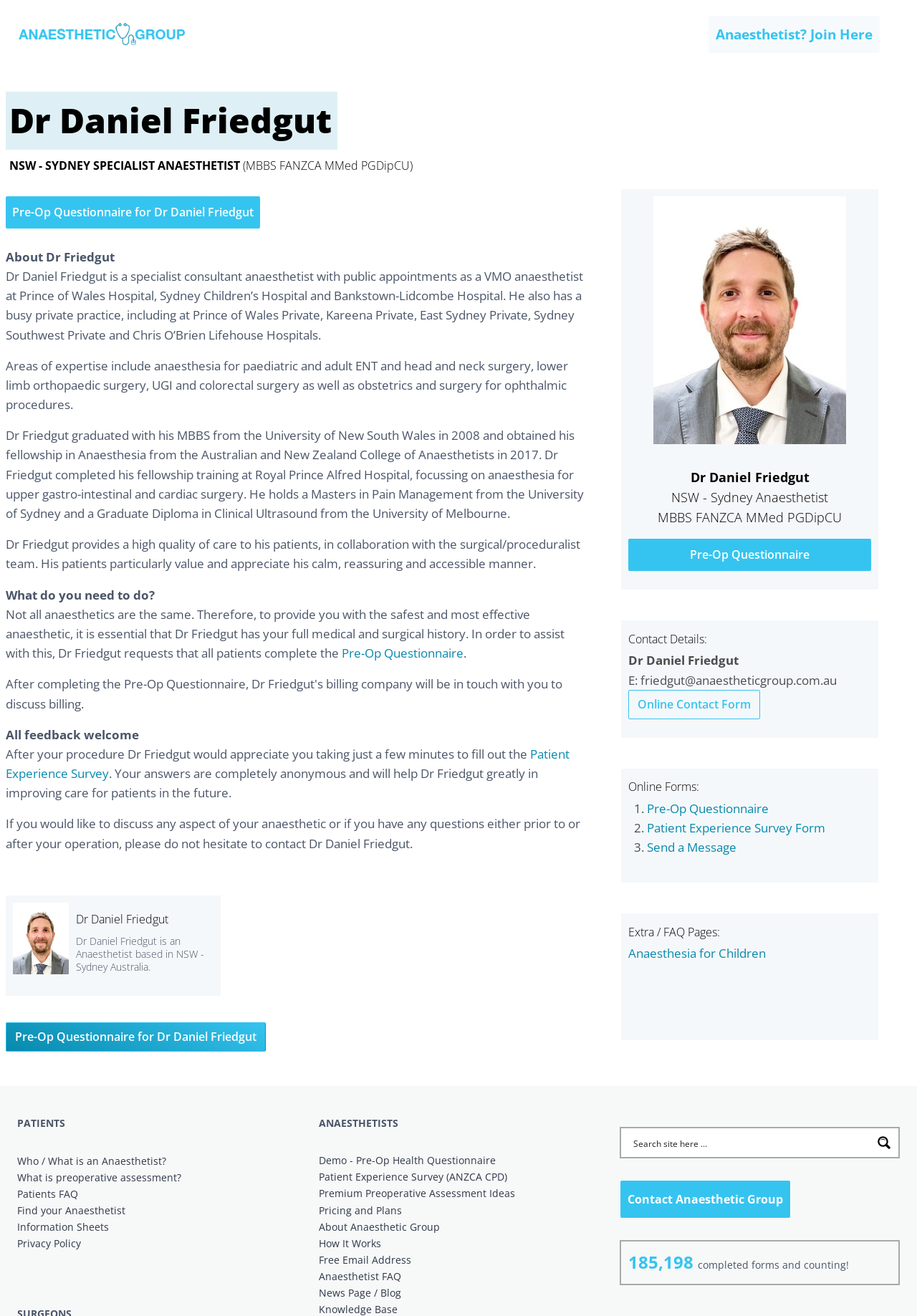Show the bounding box coordinates of the region that should be clicked to follow the instruction: "Fill out the search form."

[0.691, 0.86, 0.946, 0.877]